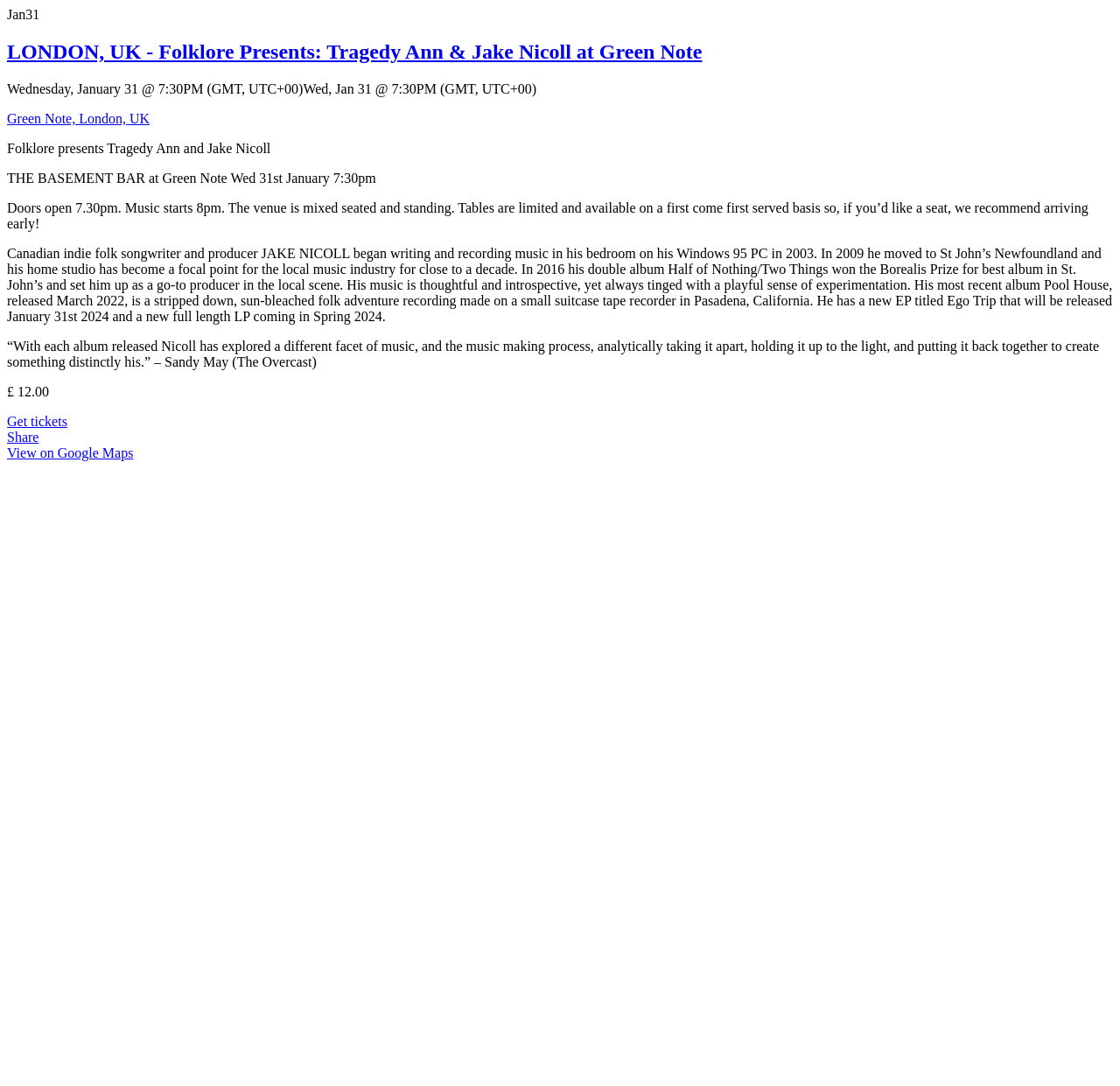What is the event title?
Please provide a full and detailed response to the question.

The event title can be found in the heading element, which is 'LONDON, UK - Folklore Presents: Tragedy Ann & Jake Nicoll at Green Note'. This is the main title of the event being described on the webpage.